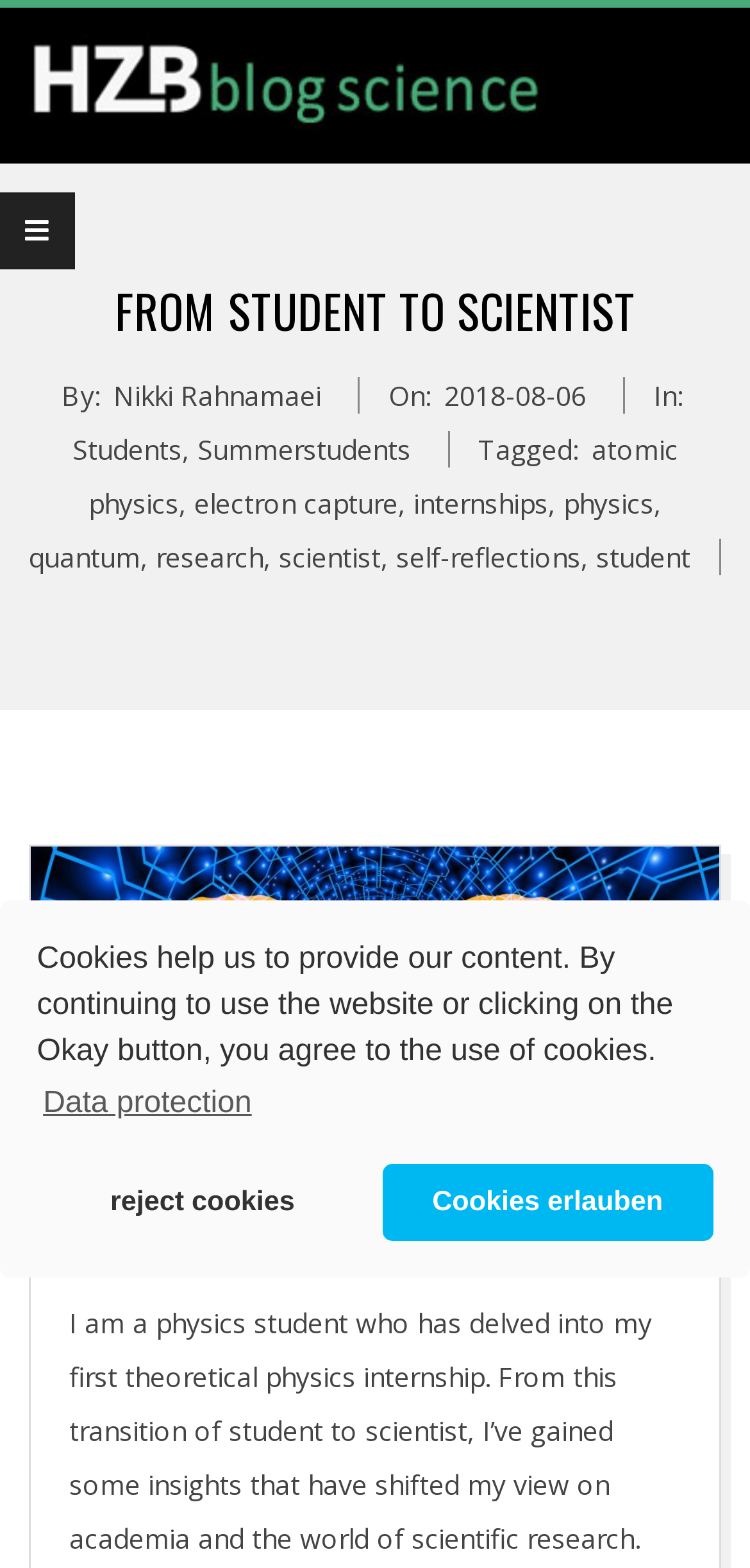Offer a detailed account of what is visible on the webpage.

This webpage is a blog post titled "From Student to Scientist" on the Helmholtz-Zentrum Berlin (HZB) Science Blog. At the top of the page, there is a dialog box for cookie consent, which contains a message about the use of cookies and three buttons: "learn more about cookies", "deny cookies", and "allow cookies". 

Below the dialog box, there is a link to the HZB homepage, accompanied by an image of the HZB logo. A primary navigation menu is located to the right of the logo, represented by an icon. 

The main content of the blog post starts with a heading "FROM STUDENT TO SCIENTIST" in a large font. Below the heading, there is information about the author, Nikki Rahnamaei, and the date of publication, Monday, August 6, 2018. The post is categorized under "Students" and "Summerstudents" and is tagged with several keywords, including "atomic physics", "electron capture", "internships", "physics", "quantum", "research", "scientist", "self-reflections", and "student". 

The main content of the blog post is not explicitly described in the accessibility tree, but based on the meta description, it appears to be a reflective post about the author's experience transitioning from a student to a scientist during their theoretical physics internship.